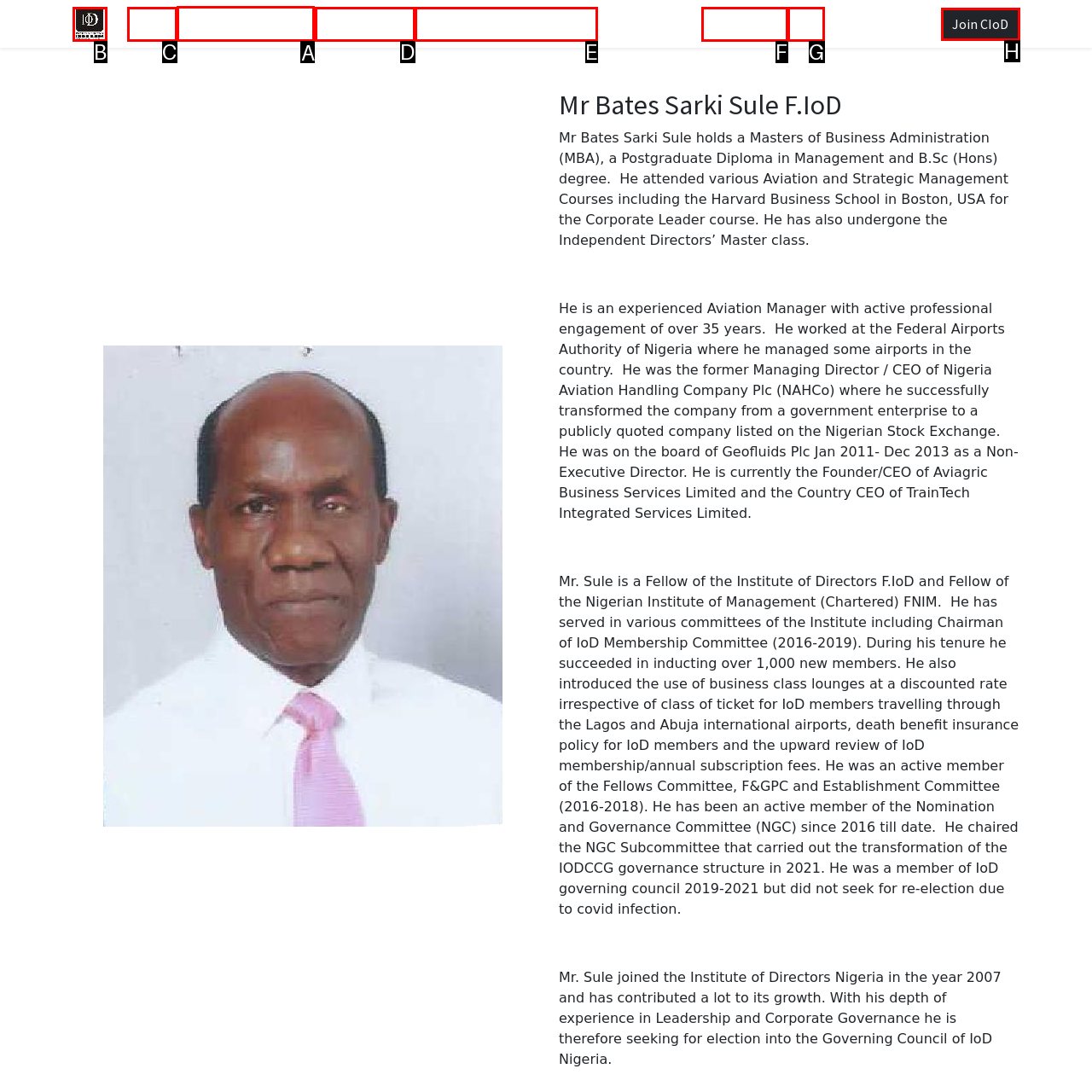Tell me which one HTML element you should click to complete the following task: Click the 'About CIoD Nigeria' link
Answer with the option's letter from the given choices directly.

A